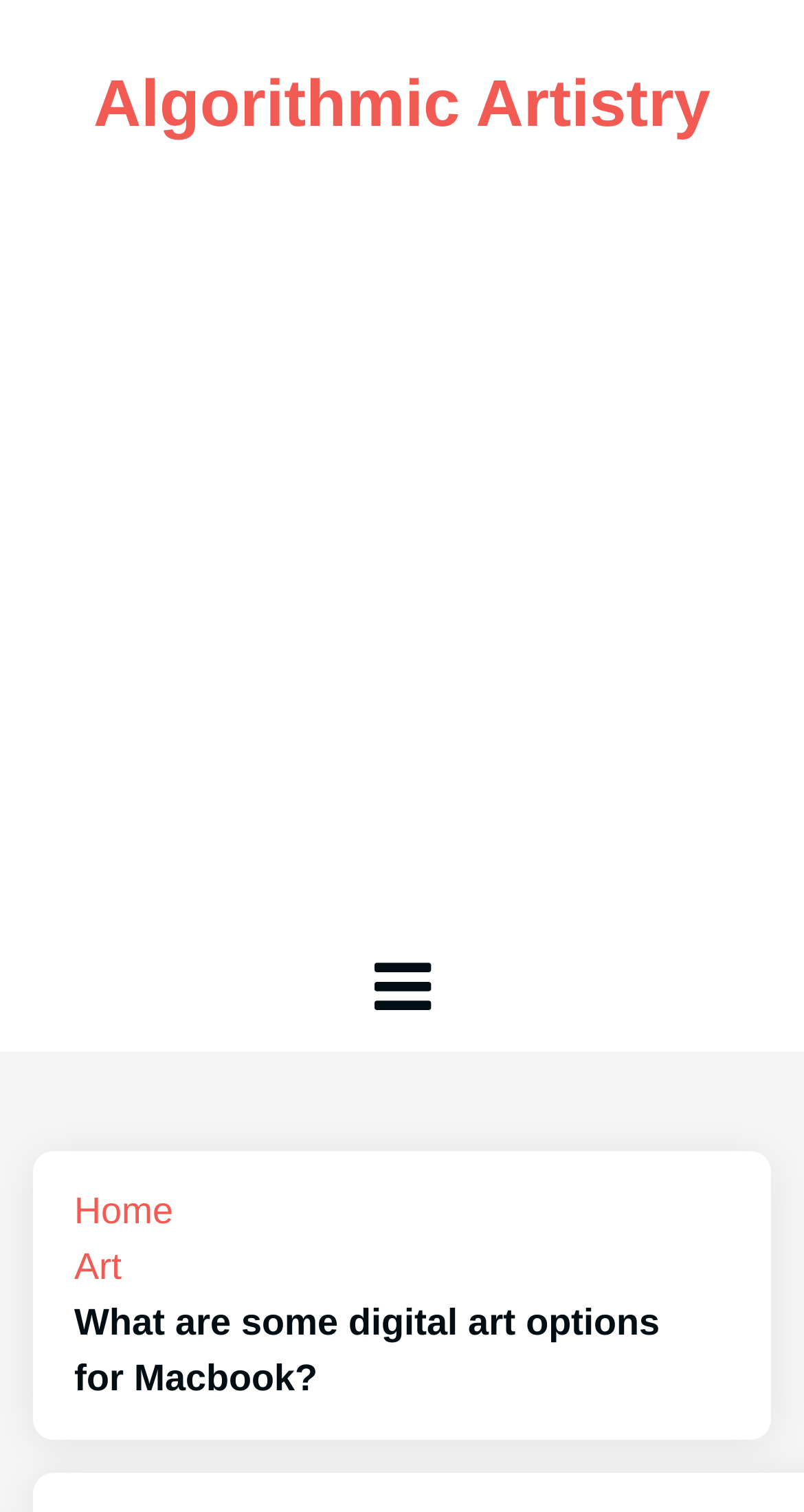What is the position of the strong element?
Please provide a detailed and thorough answer to the question.

By comparing the y1 and y2 coordinates of the strong element with other elements, I determined that it is positioned at the bottom of the webpage.